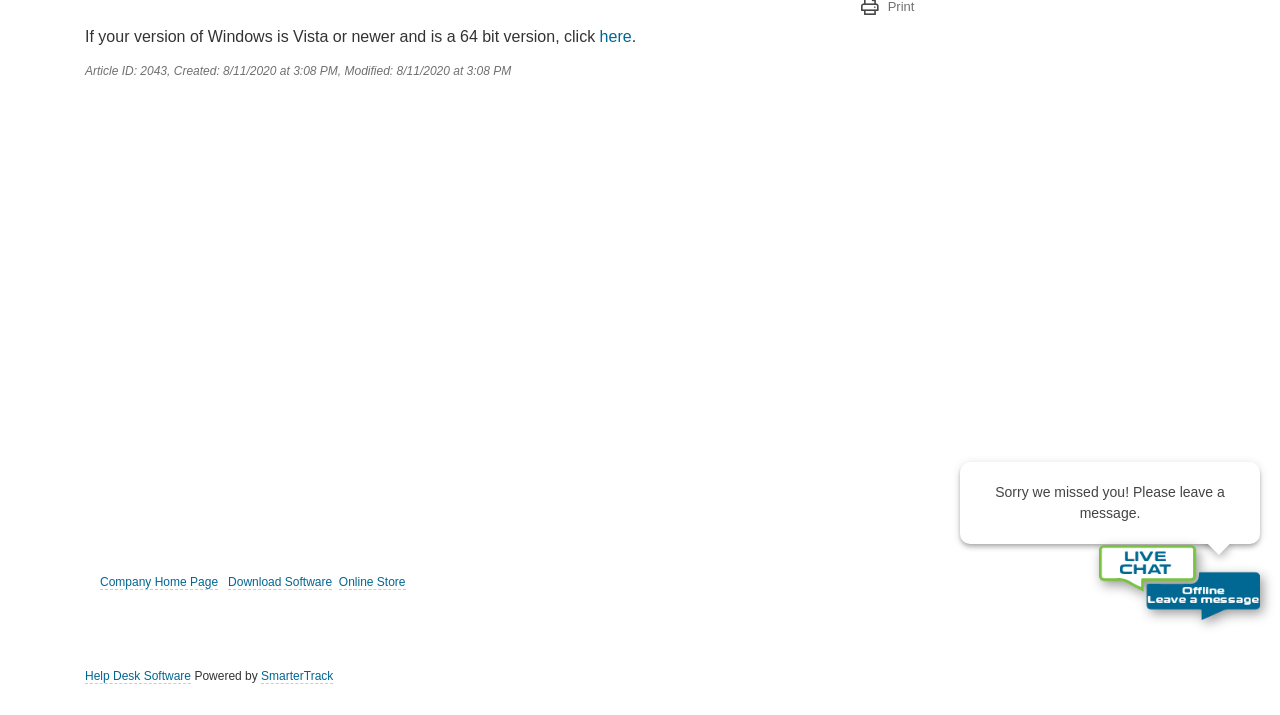Please provide the bounding box coordinate of the region that matches the element description: Company Home Page. Coordinates should be in the format (top-left x, top-left y, bottom-right x, bottom-right y) and all values should be between 0 and 1.

[0.078, 0.804, 0.17, 0.825]